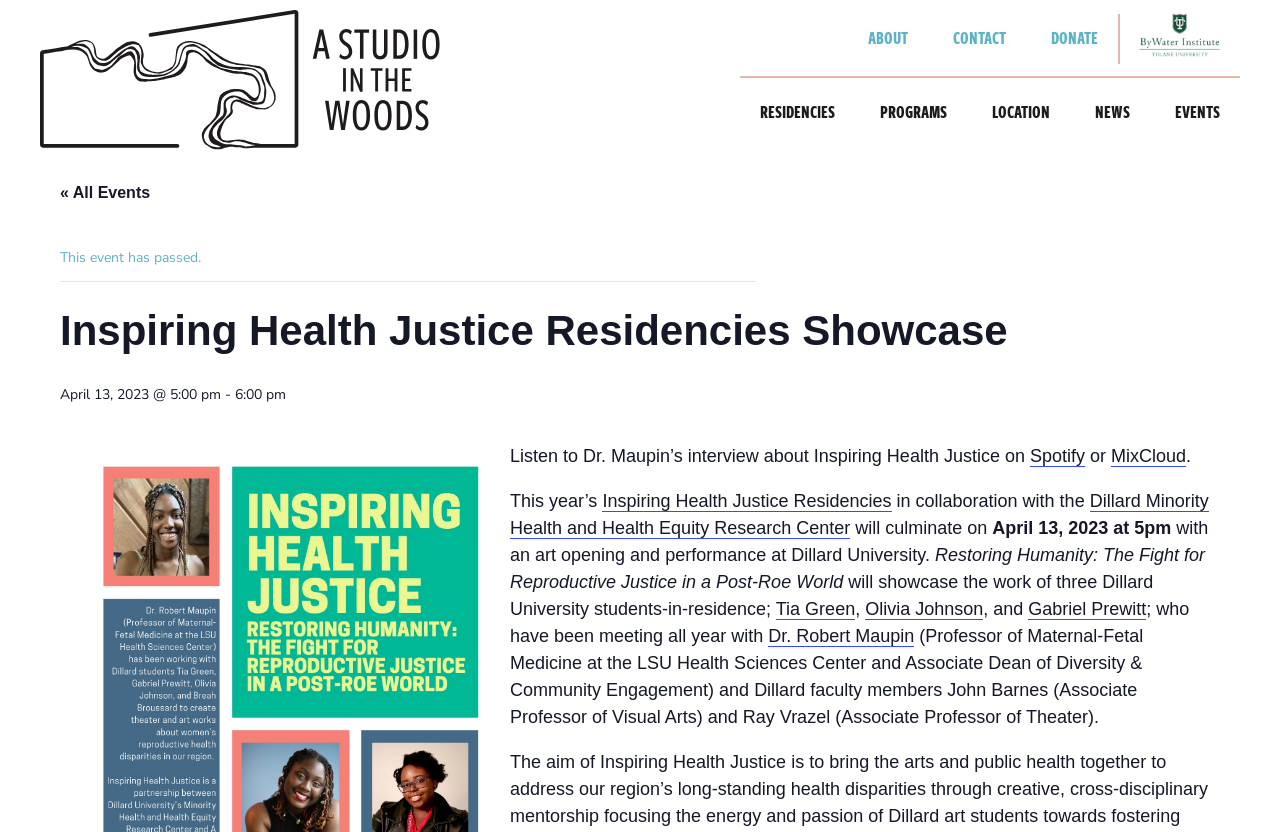Please locate the bounding box coordinates of the element's region that needs to be clicked to follow the instruction: "Click on RESIDENCIES". The bounding box coordinates should be provided as four float numbers between 0 and 1, i.e., [left, top, right, bottom].

[0.586, 0.112, 0.66, 0.16]